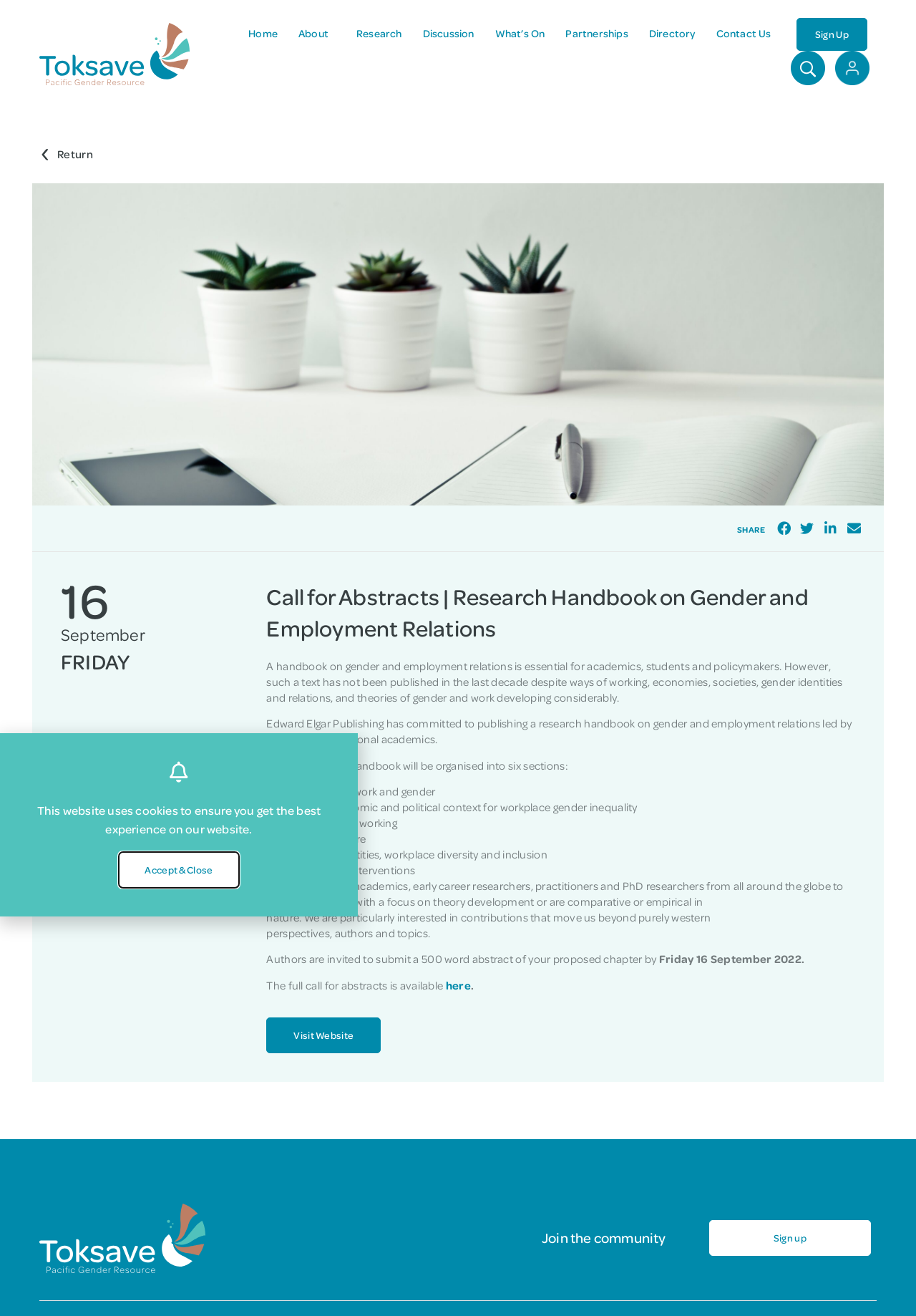Carefully observe the image and respond to the question with a detailed answer:
How many sections will the handbook be organized into?

The number of sections can be determined by reading the text 'Chapters for the handbook will be organised into six sections:' and the subsequent list of sections, which are numbered from 1 to 6.